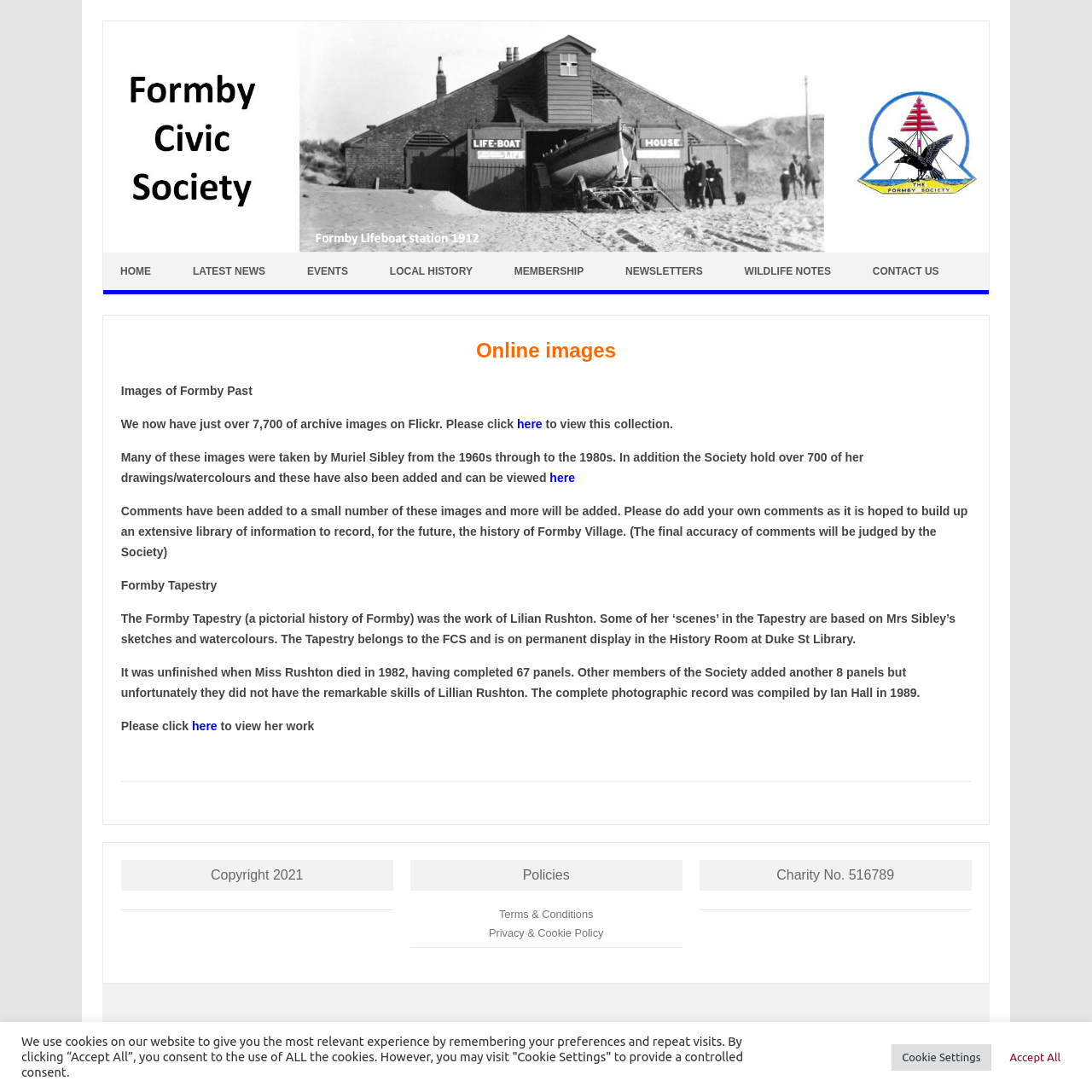Use a single word or phrase to answer this question: 
How many archive images are on Flickr?

over 7,700